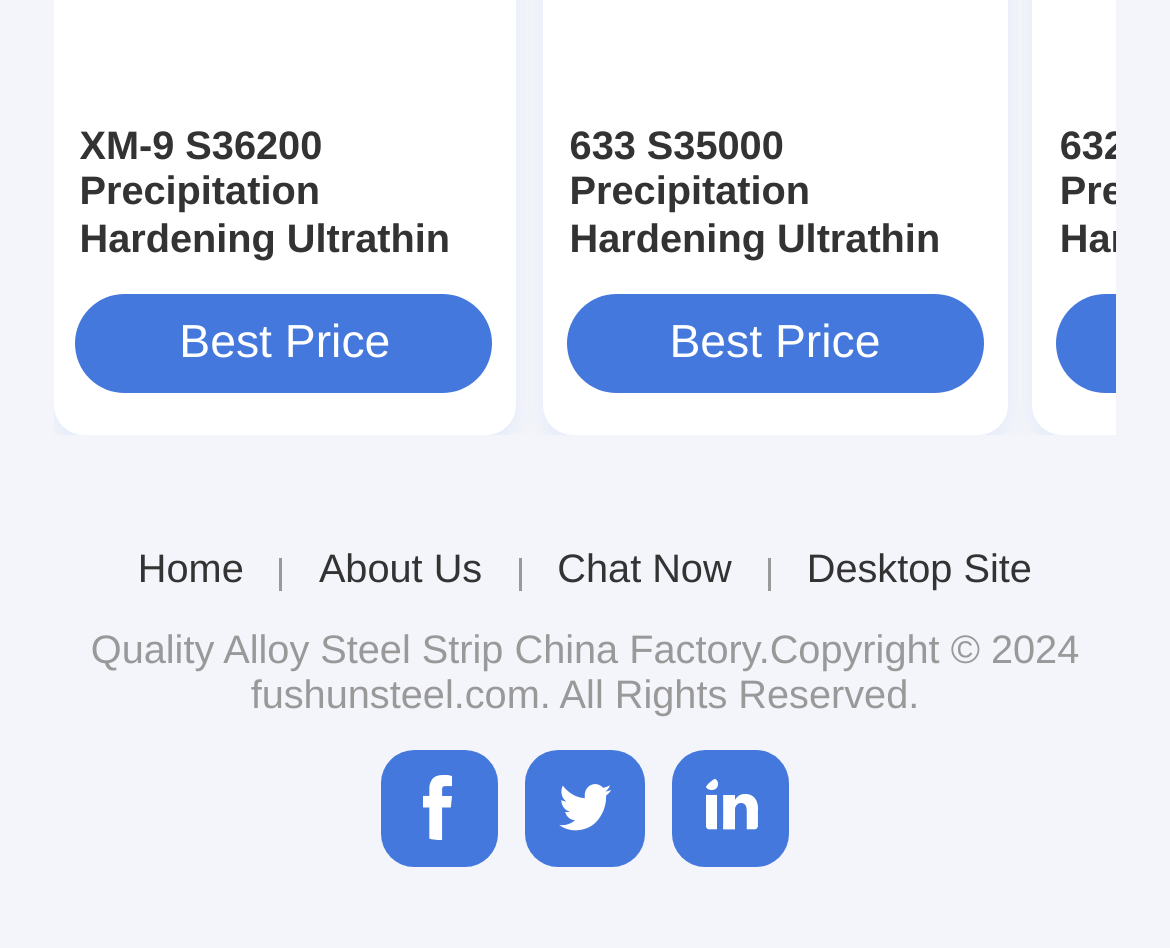Find the bounding box coordinates of the clickable element required to execute the following instruction: "View XM-9 S36200 Precipitation Hardening Ultrathin Stainless Steel Strip". Provide the coordinates as four float numbers between 0 and 1, i.e., [left, top, right, bottom].

[0.068, 0.129, 0.419, 0.325]